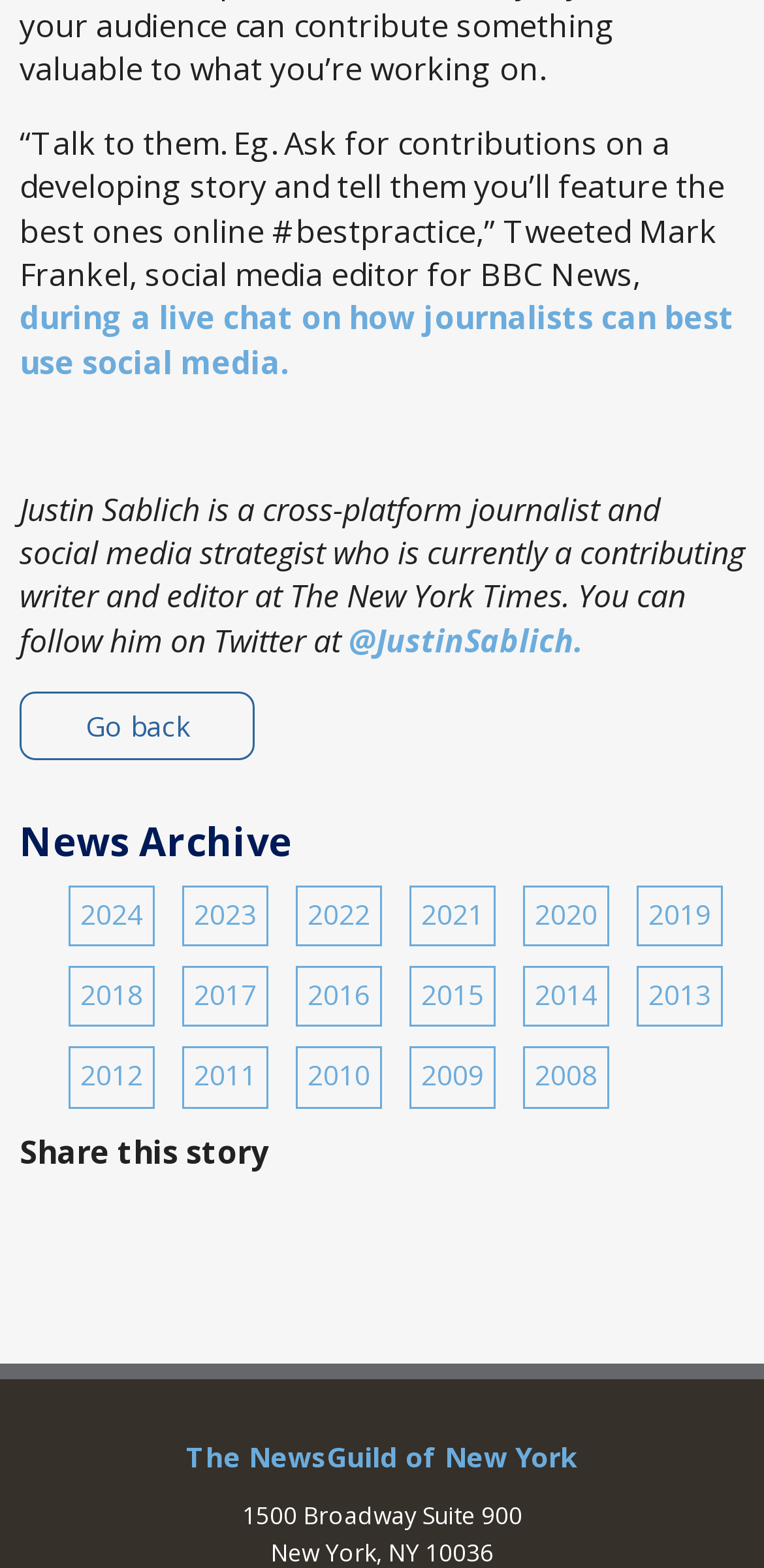Using the information in the image, give a detailed answer to the following question: What is the name of the journalist mentioned in the article?

The article mentions a tweet from Mark Frankel, social media editor for BBC News, and then introduces Justin Sablich as a cross-platform journalist and social media strategist who is currently a contributing writer and editor at The New York Times.